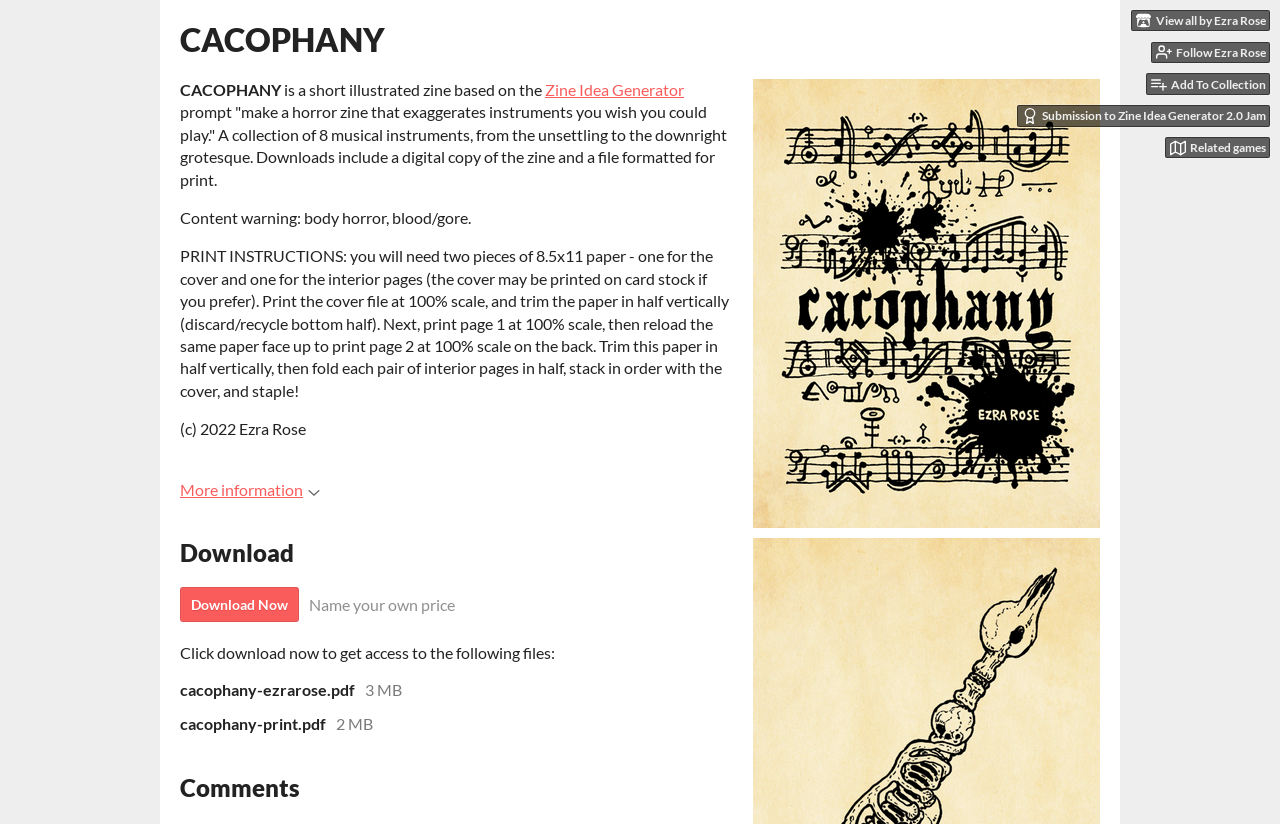Can you find the bounding box coordinates of the area I should click to execute the following instruction: "Download Now"?

[0.141, 0.712, 0.234, 0.755]